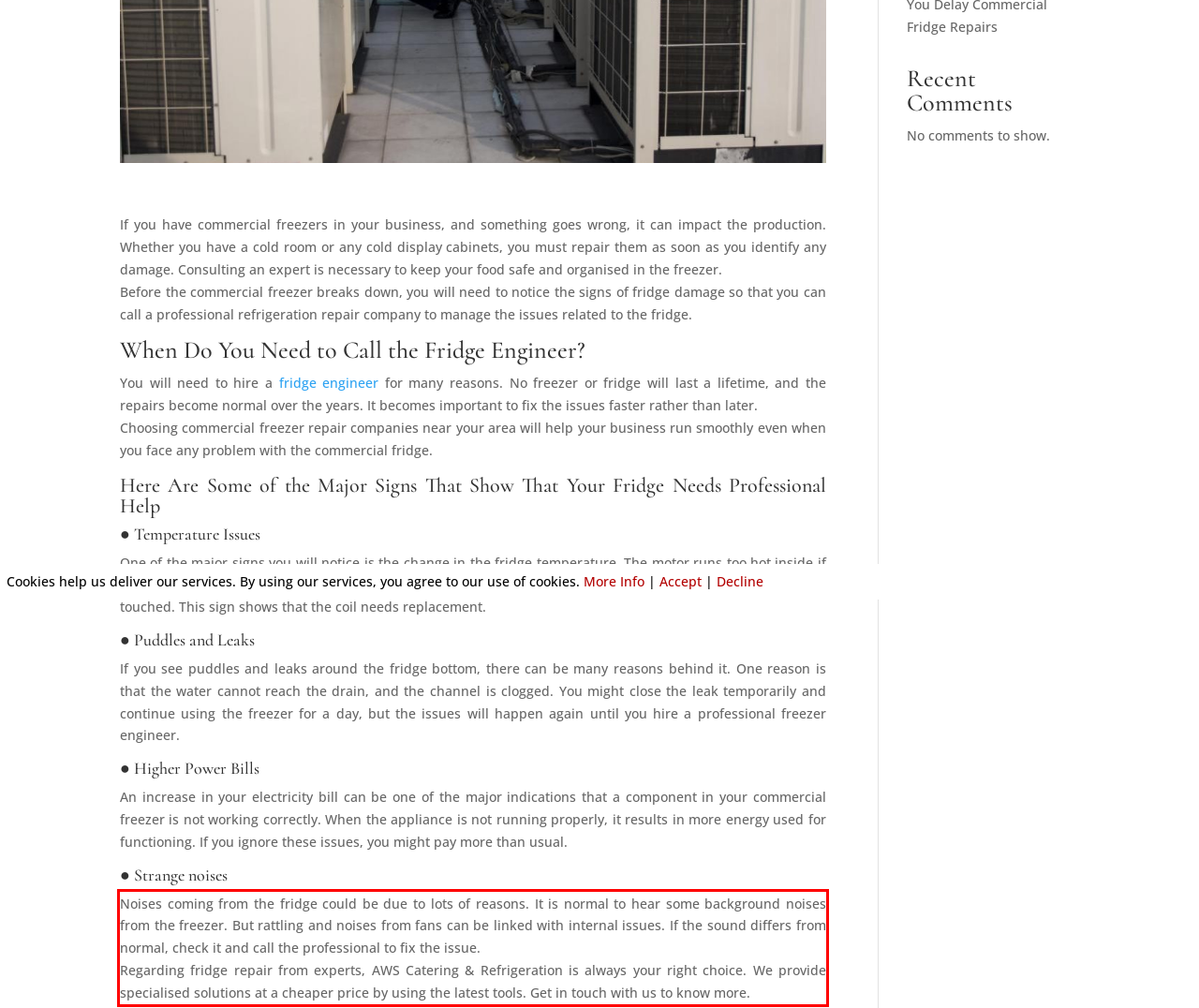Within the screenshot of the webpage, locate the red bounding box and use OCR to identify and provide the text content inside it.

Noises coming from the fridge could be due to lots of reasons. It is normal to hear some background noises from the freezer. But rattling and noises from fans can be linked with internal issues. If the sound differs from normal, check it and call the professional to fix the issue. Regarding fridge repair from experts, AWS Catering & Refrigeration is always your right choice. We provide specialised solutions at a cheaper price by using the latest tools. Get in touch with us to know more.